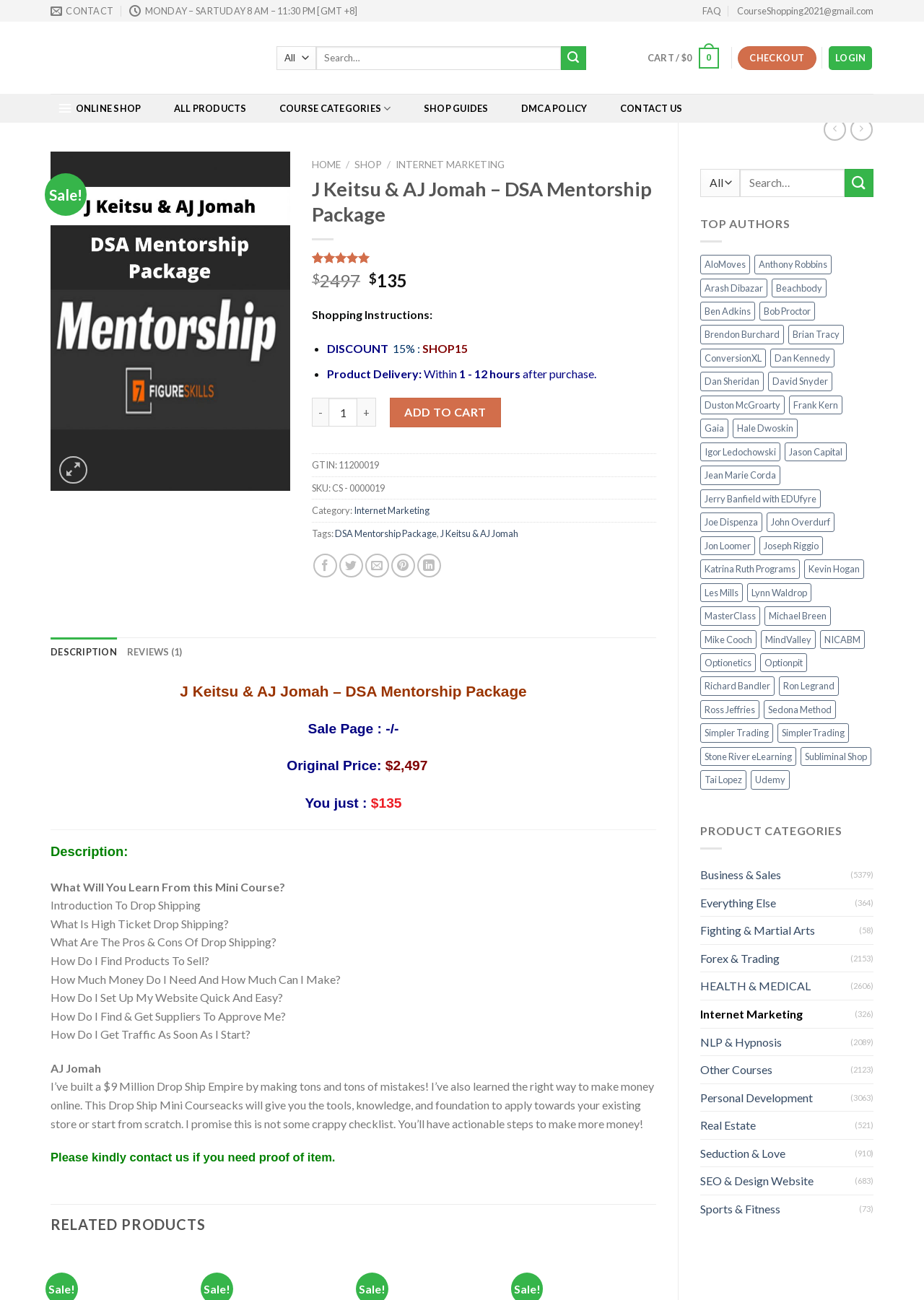Please find the bounding box coordinates (top-left x, top-left y, bottom-right x, bottom-right y) in the screenshot for the UI element described as follows: FAQ

[0.76, 0.0, 0.78, 0.017]